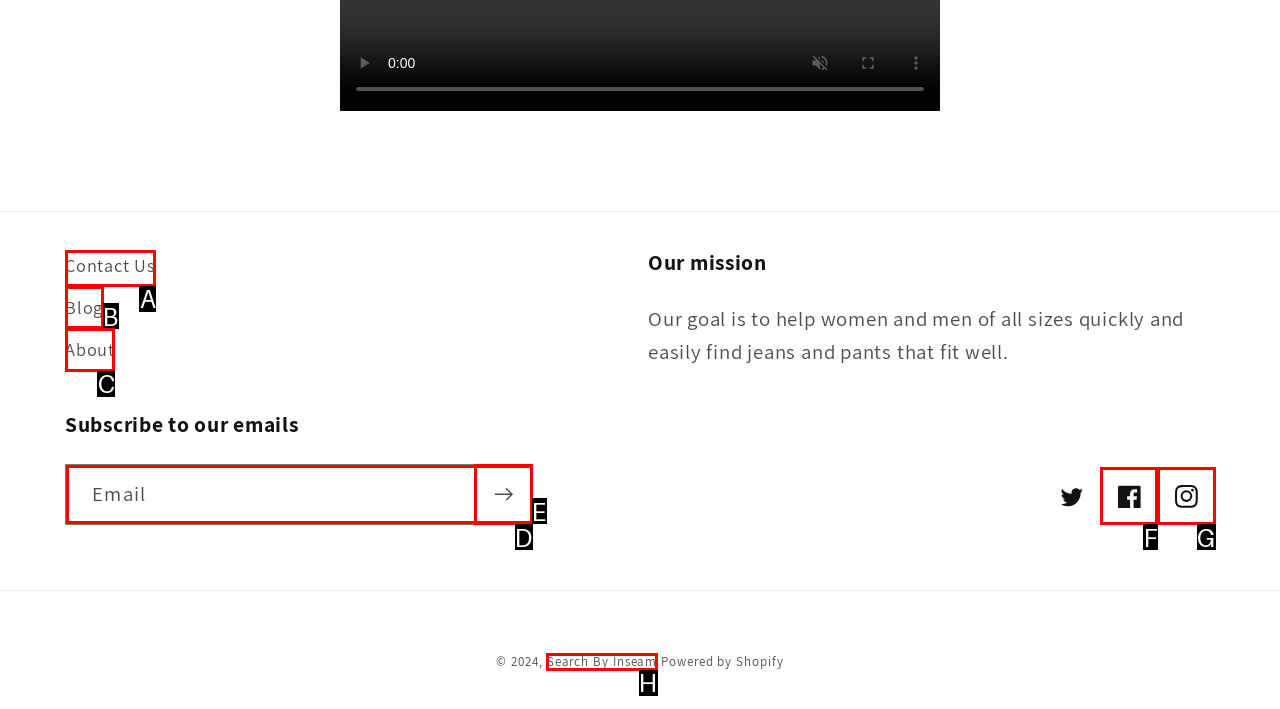Select the option that matches the description: Contact Us. Answer with the letter of the correct option directly.

A